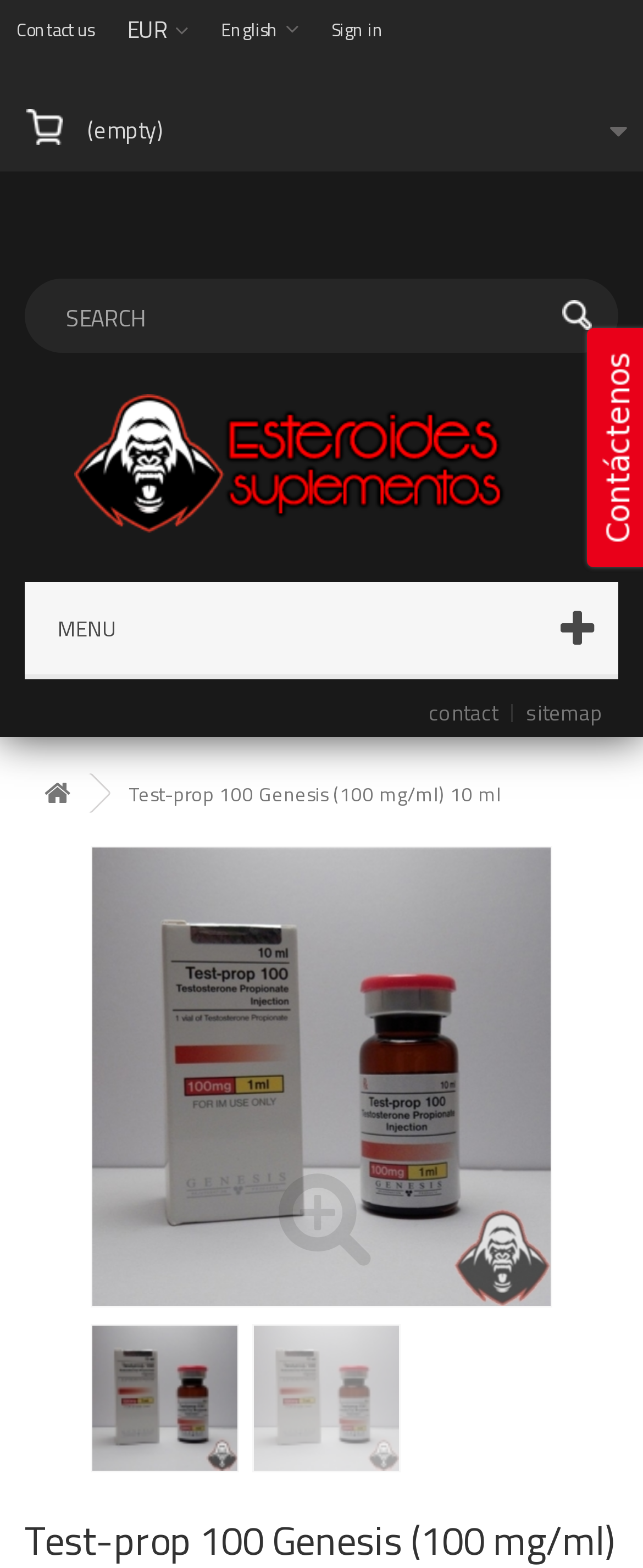Find the bounding box coordinates for the element that must be clicked to complete the instruction: "Click on the Test-prop 100 Genesis product". The coordinates should be four float numbers between 0 and 1, indicated as [left, top, right, bottom].

[0.141, 0.844, 0.372, 0.939]